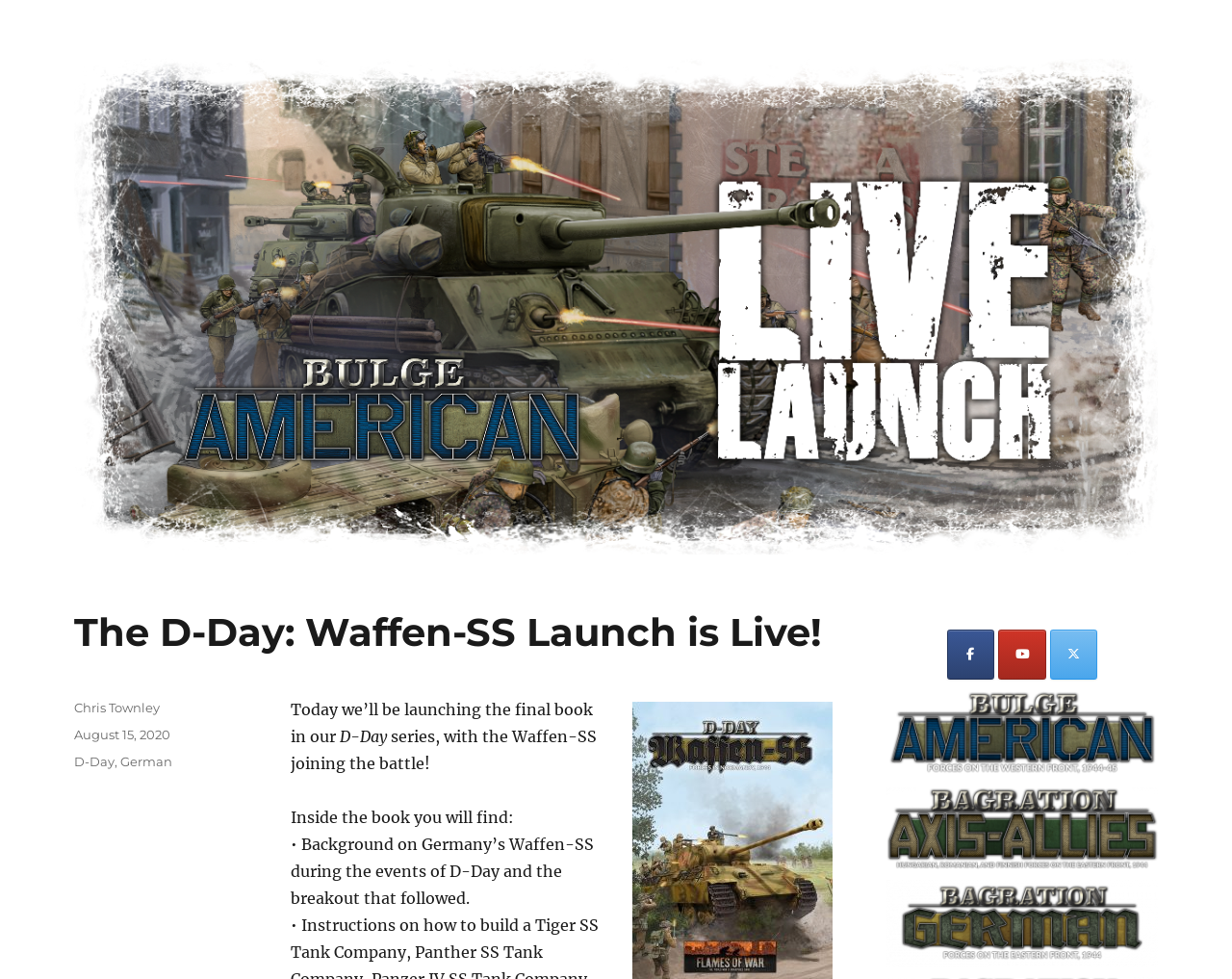Who is the author of the article?
Answer briefly with a single word or phrase based on the image.

Chris Townley